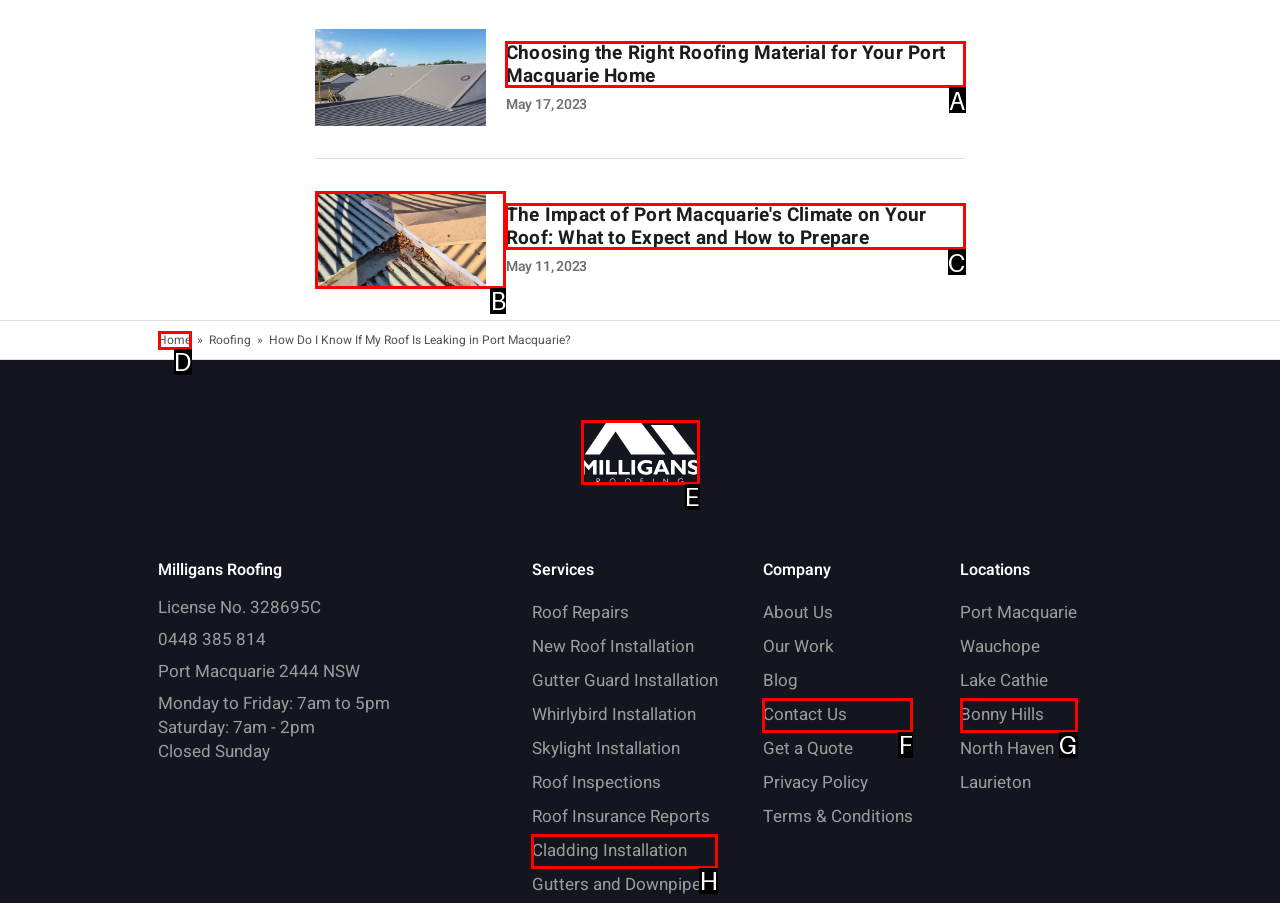To achieve the task: Read the blog post about 'Choosing the Right Roofing Material for Your Port Macquarie Home', which HTML element do you need to click?
Respond with the letter of the correct option from the given choices.

A